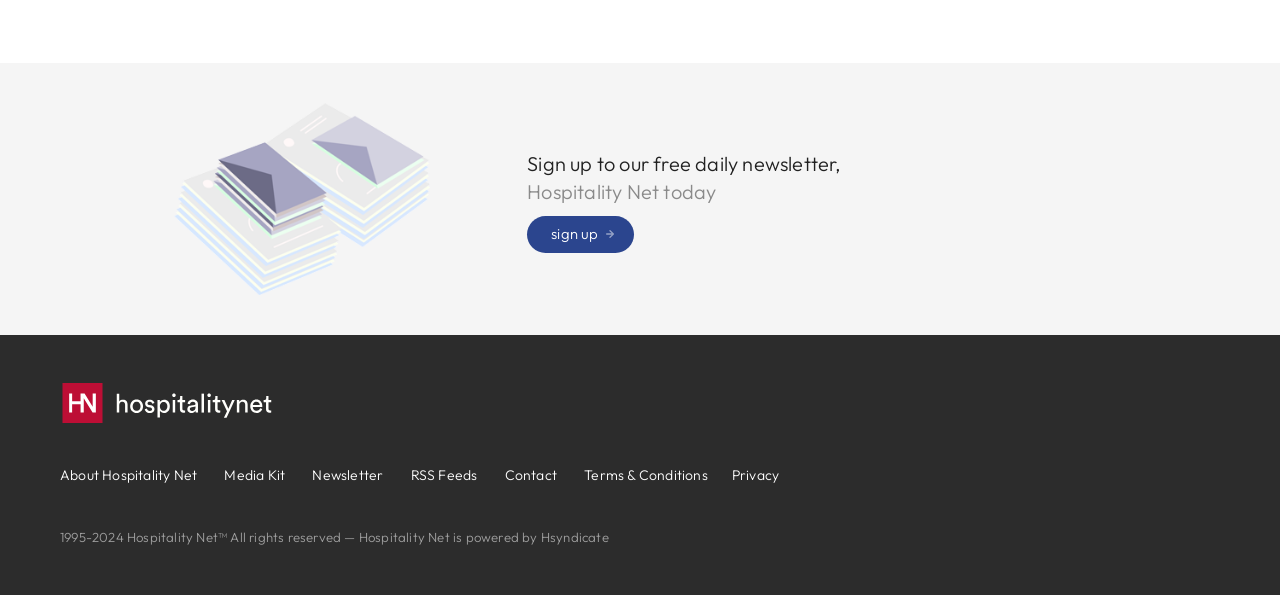Answer in one word or a short phrase: 
What is the copyright year range?

1995-2024